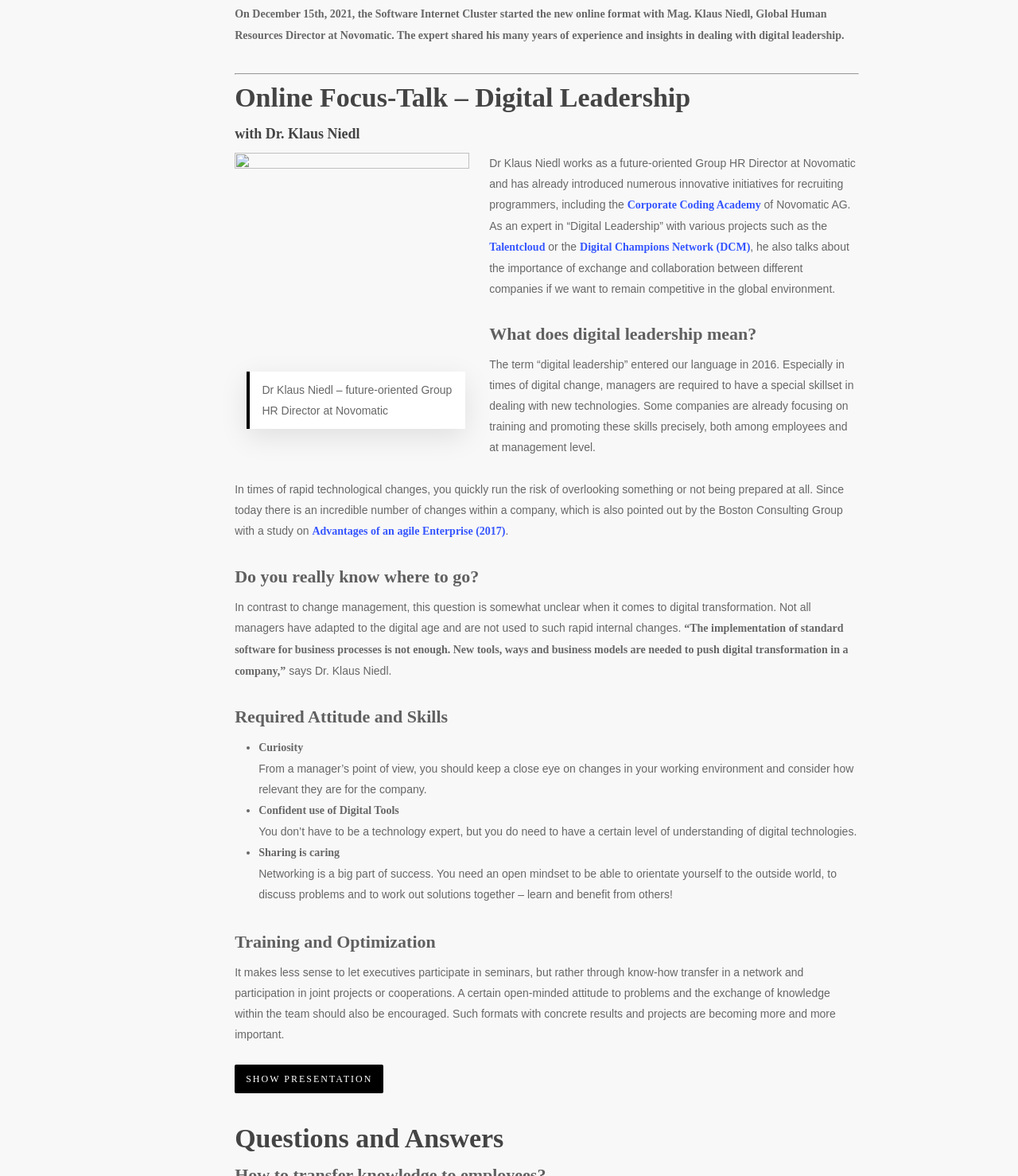Using the provided element description "Corporate Coding Academy", determine the bounding box coordinates of the UI element.

[0.616, 0.169, 0.747, 0.179]